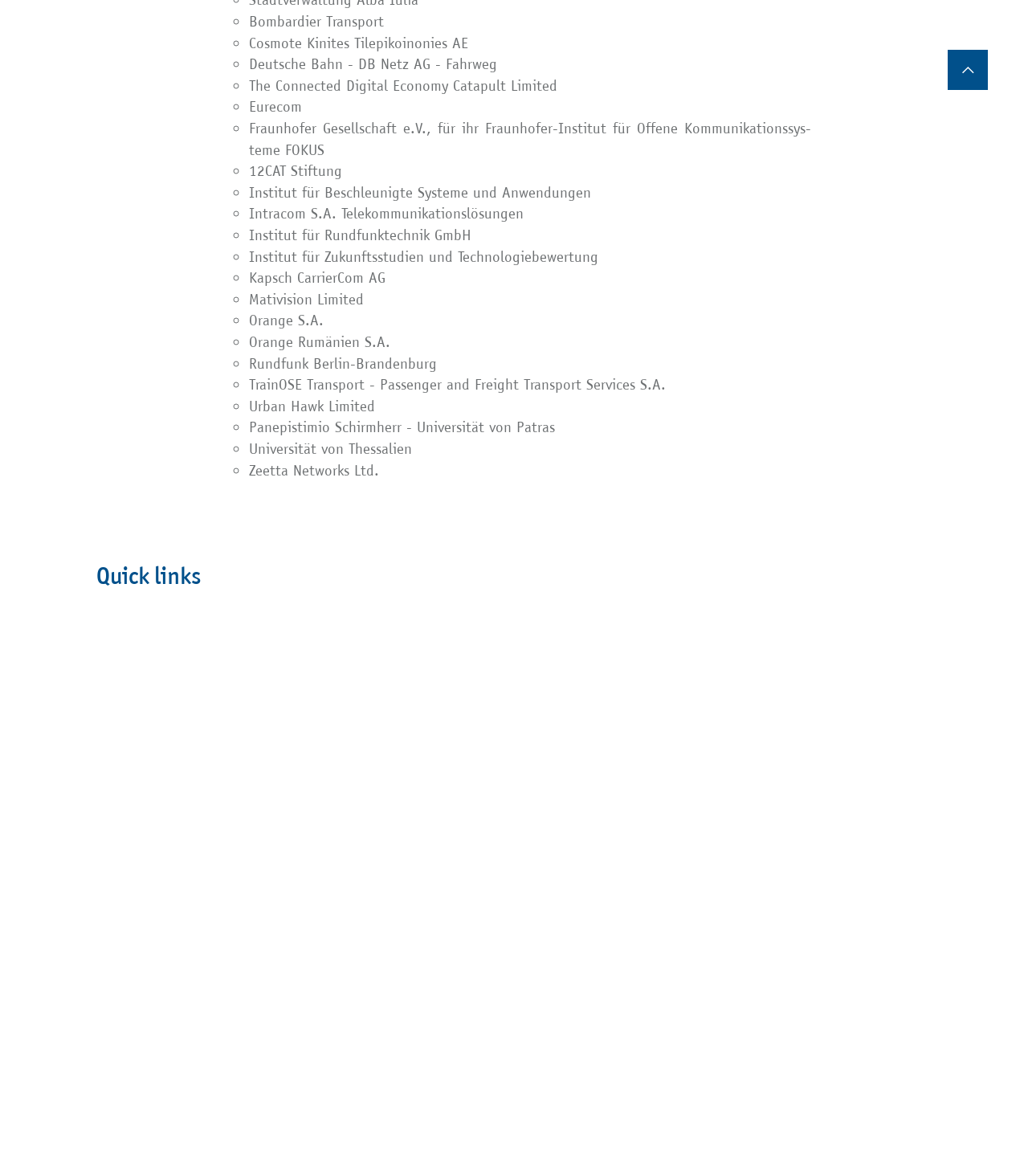Please locate the bounding box coordinates of the element that should be clicked to achieve the given instruction: "Click on Quick links".

[0.094, 0.361, 0.906, 0.396]